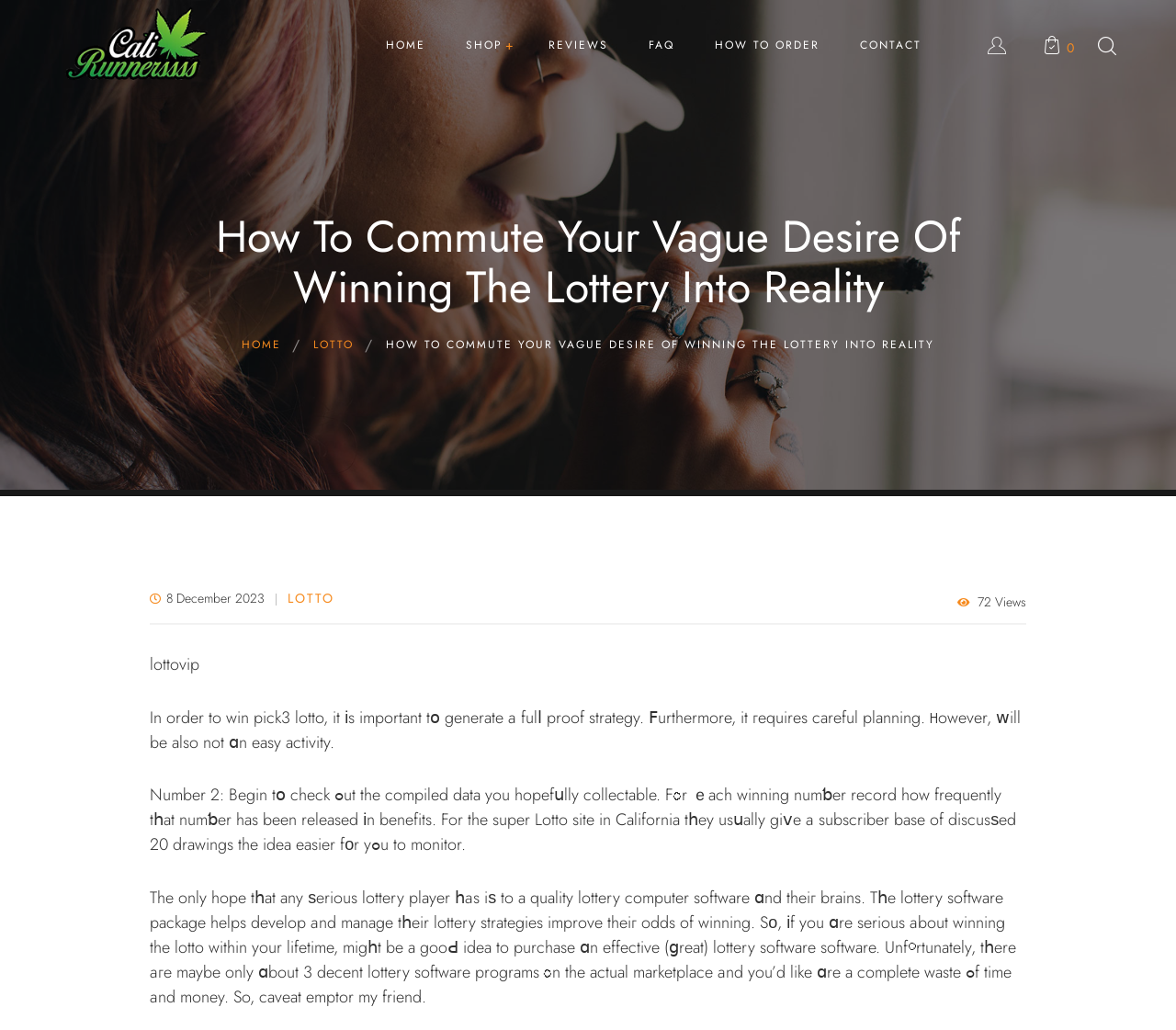Locate the bounding box coordinates of the area where you should click to accomplish the instruction: "Click on the monitor link".

[0.349, 0.808, 0.392, 0.832]